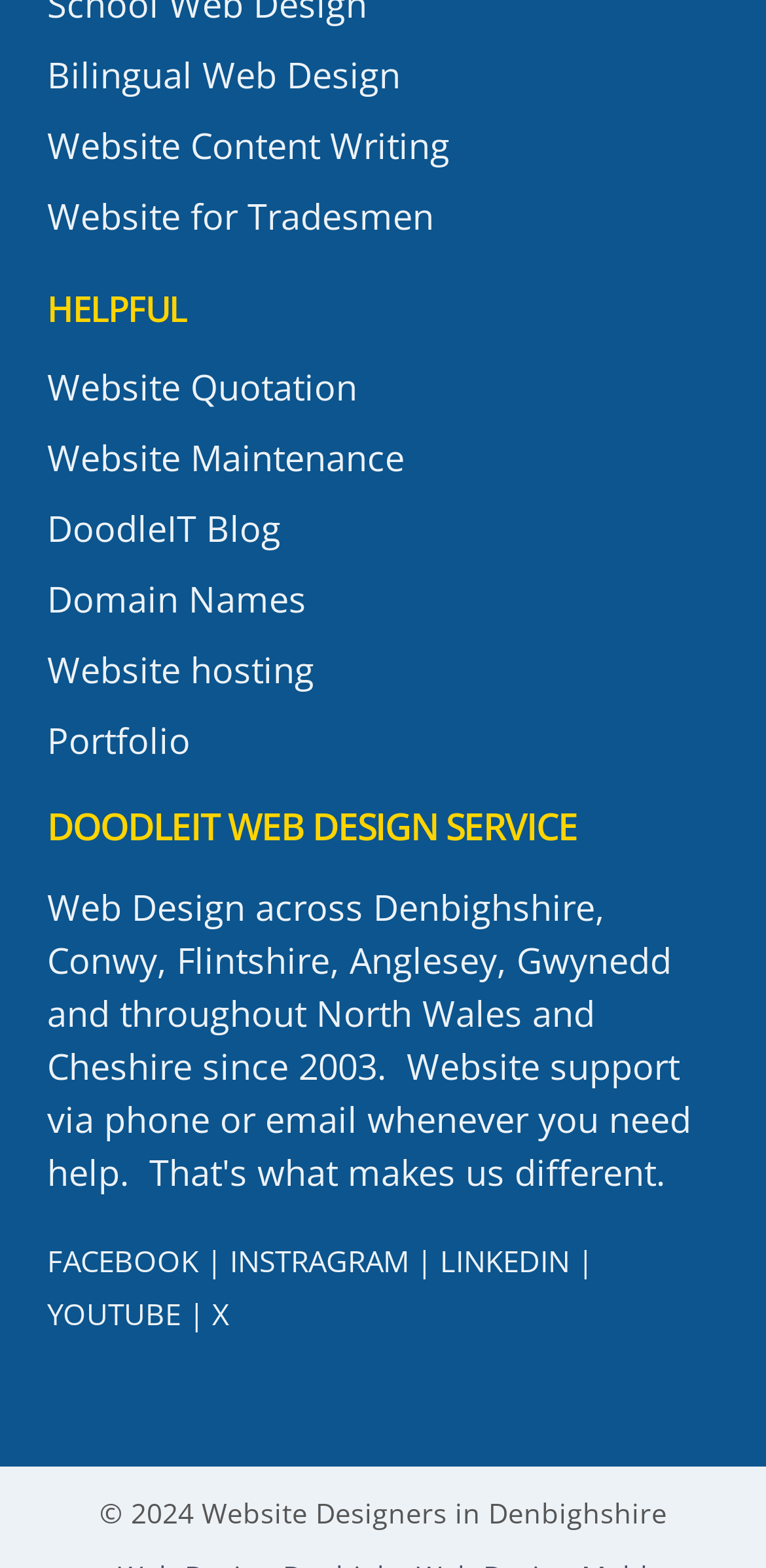Highlight the bounding box coordinates of the region I should click on to meet the following instruction: "Visit Website Quotation".

[0.062, 0.225, 0.938, 0.27]